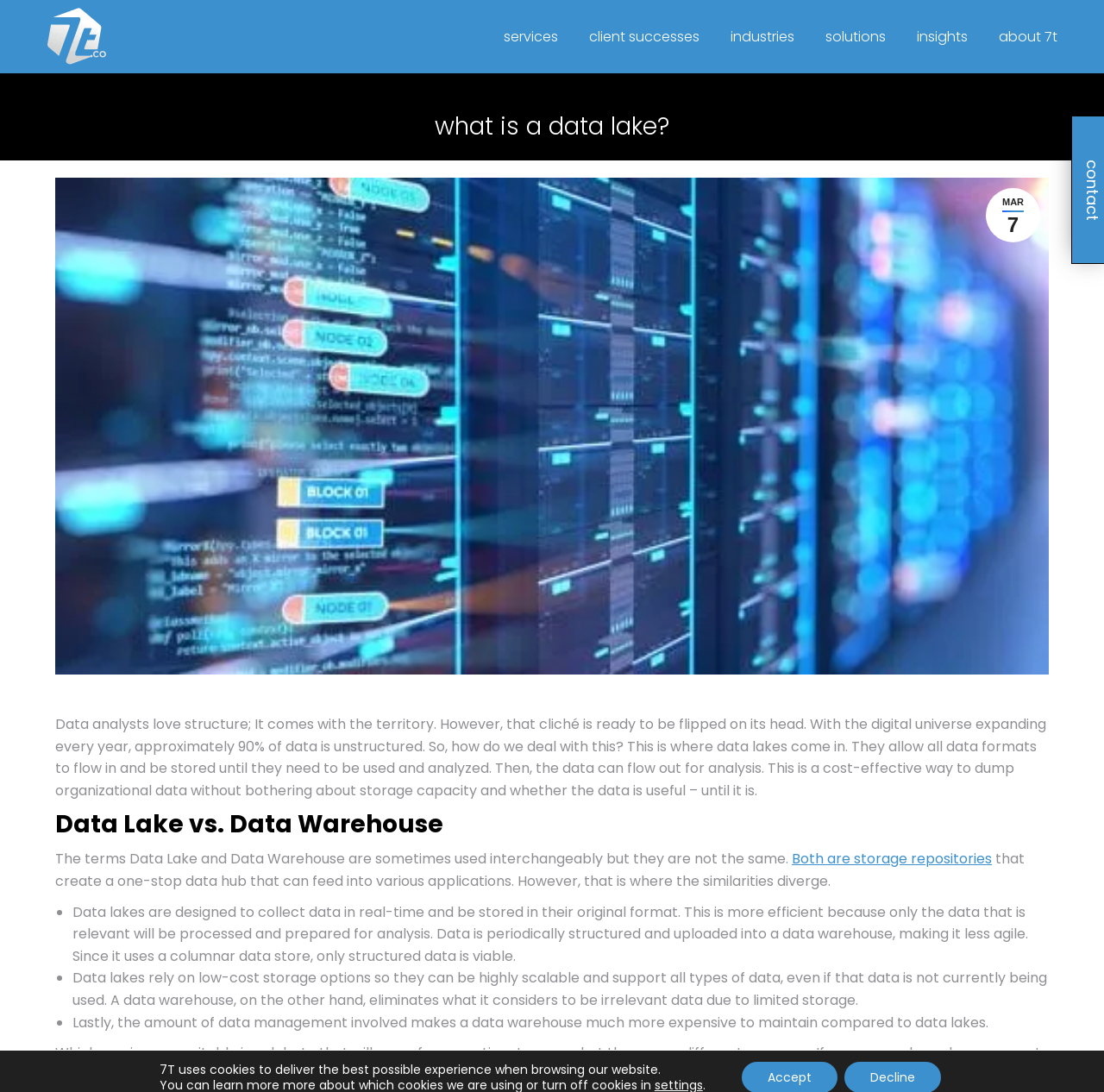Use a single word or phrase to respond to the question:
What is the difference between data lake and data warehouse?

Data lake stores unstructured data, data warehouse stores structured data